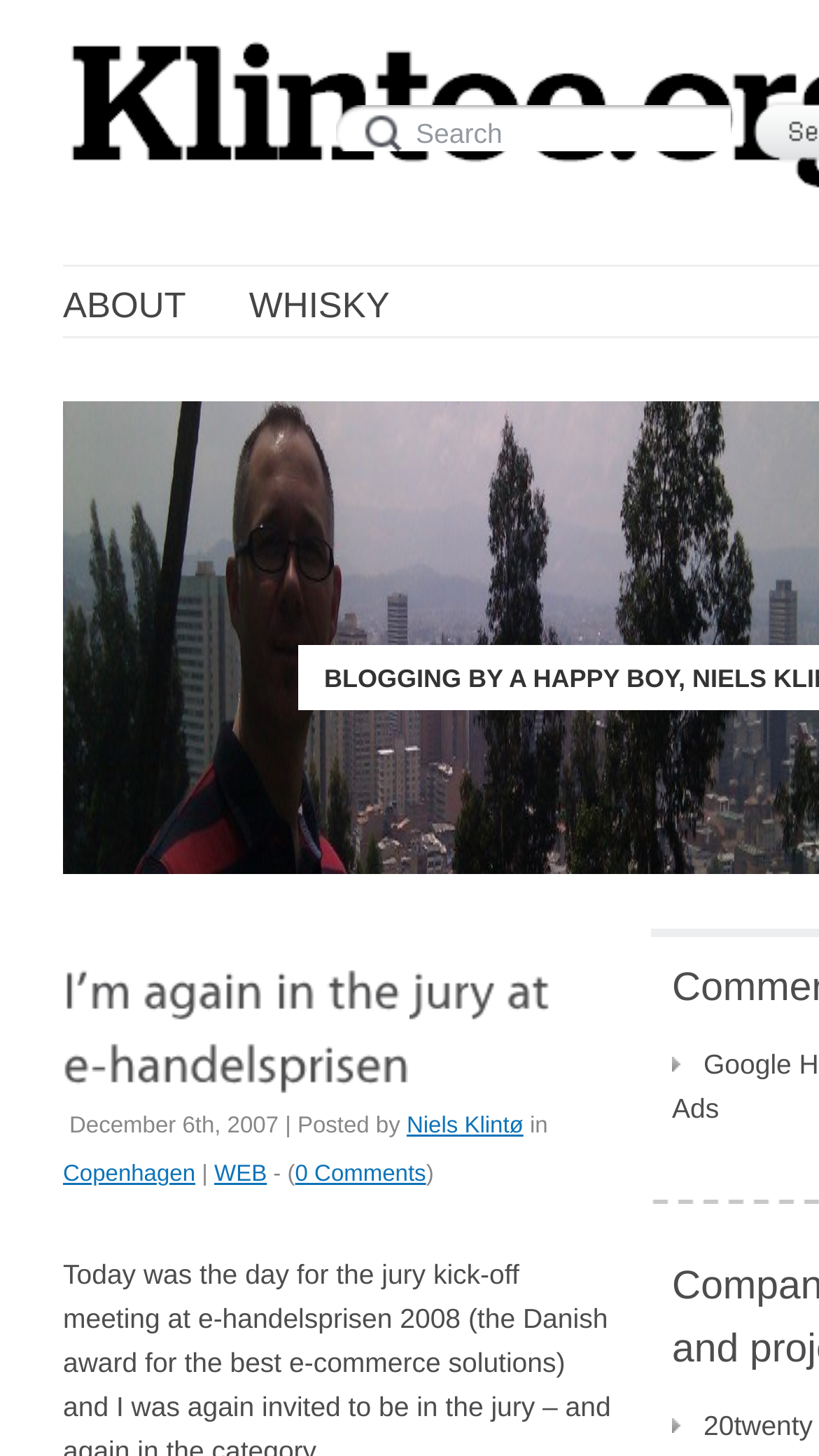Can you specify the bounding box coordinates of the area that needs to be clicked to fulfill the following instruction: "read the post about e-handelsprisen"?

[0.077, 0.661, 0.685, 0.75]